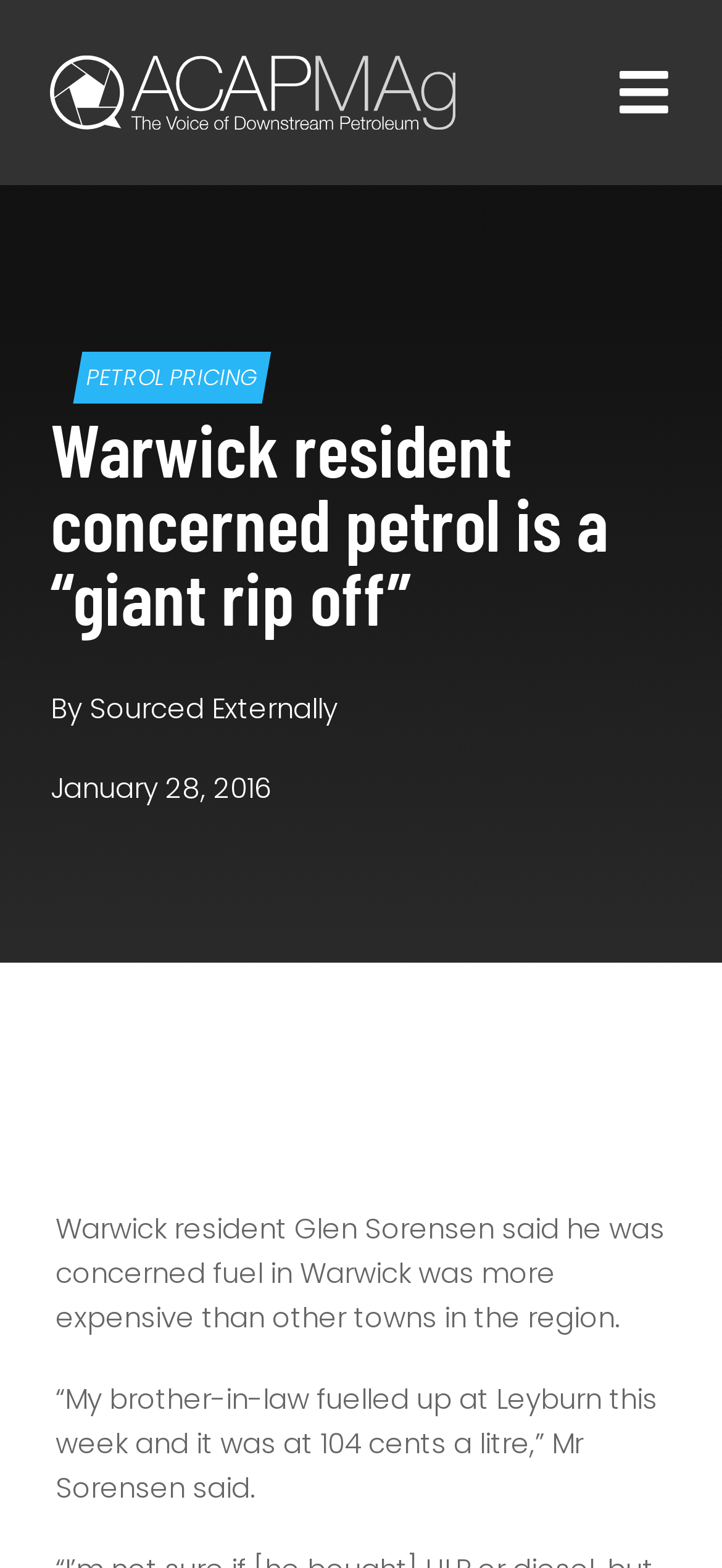What is the price of fuel at Leyburn?
Using the image provided, answer with just one word or phrase.

104 cents a litre